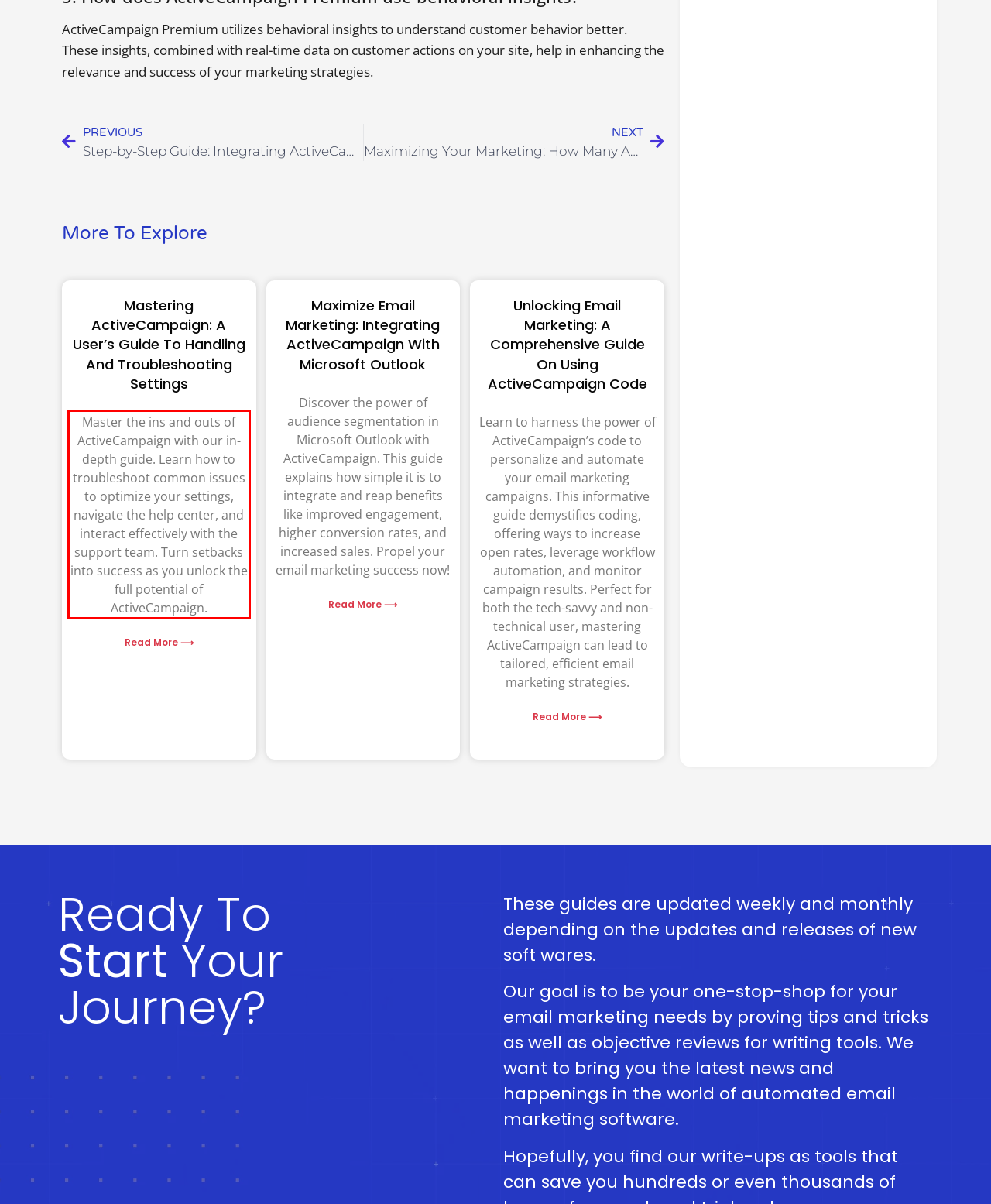Within the provided webpage screenshot, find the red rectangle bounding box and perform OCR to obtain the text content.

Master the ins and outs of ActiveCampaign with our in-depth guide. Learn how to troubleshoot common issues to optimize your settings, navigate the help center, and interact effectively with the support team. Turn setbacks into success as you unlock the full potential of ActiveCampaign.